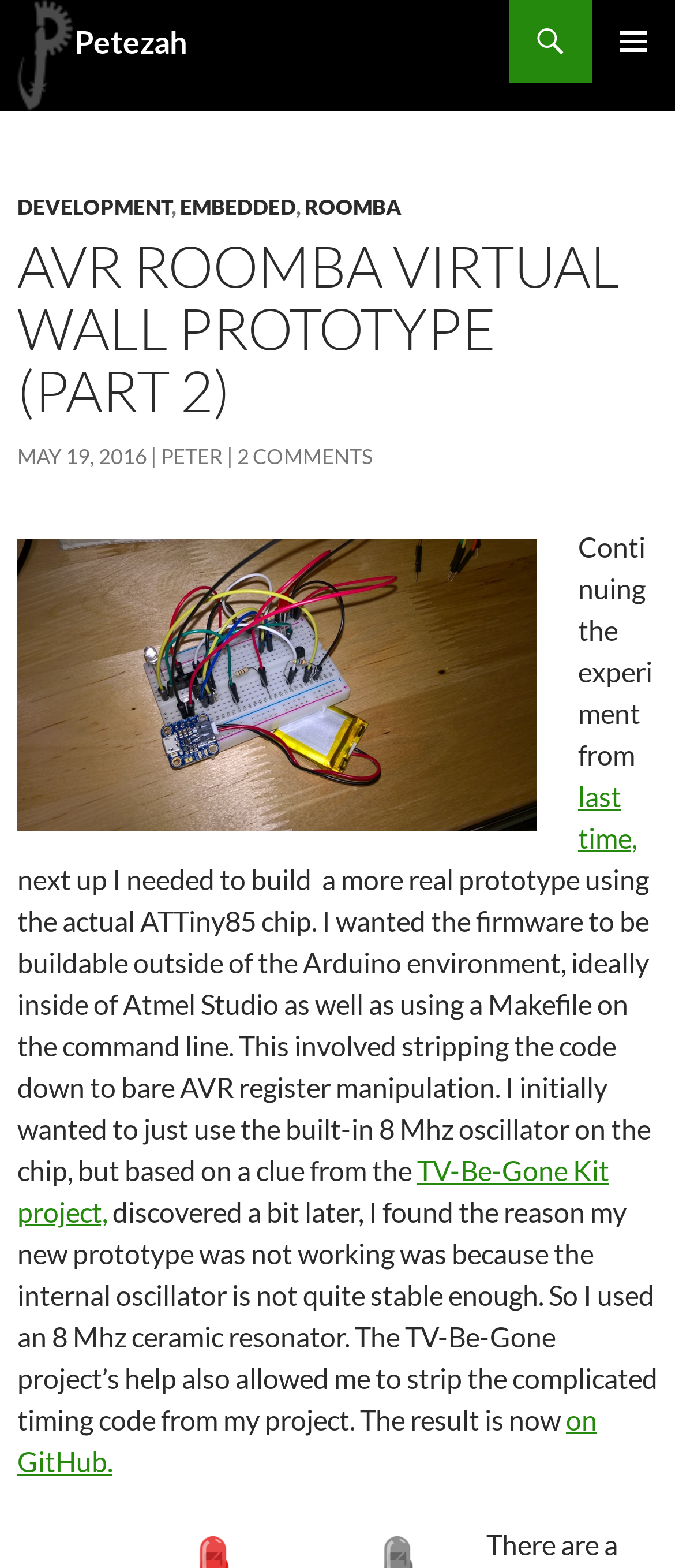Respond to the question below with a concise word or phrase:
What is the name of the project?

AVR Roomba Virtual Wall Prototype